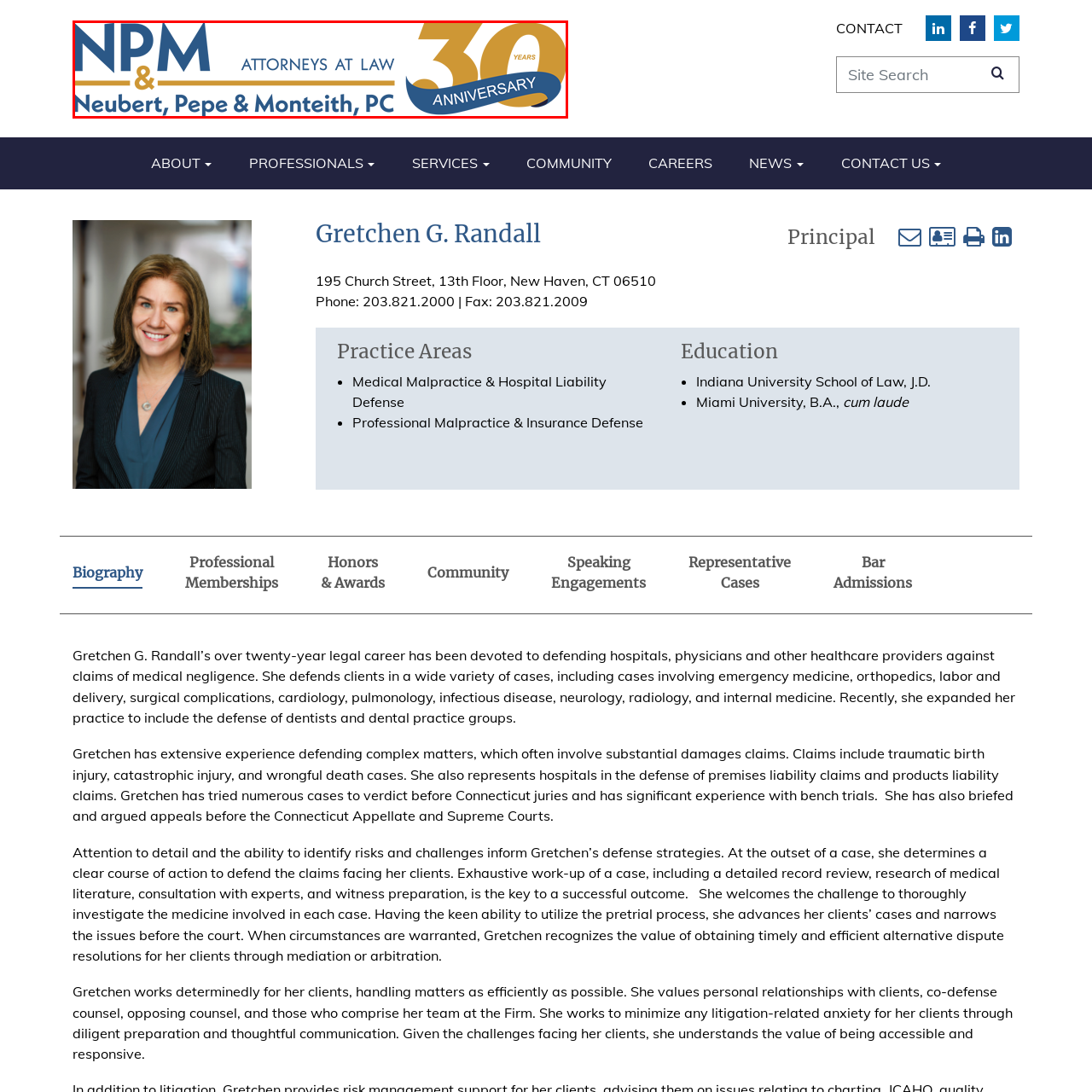Inspect the image contained by the red bounding box and answer the question with a single word or phrase:
What is the abbreviation of the law firm's name?

NPM